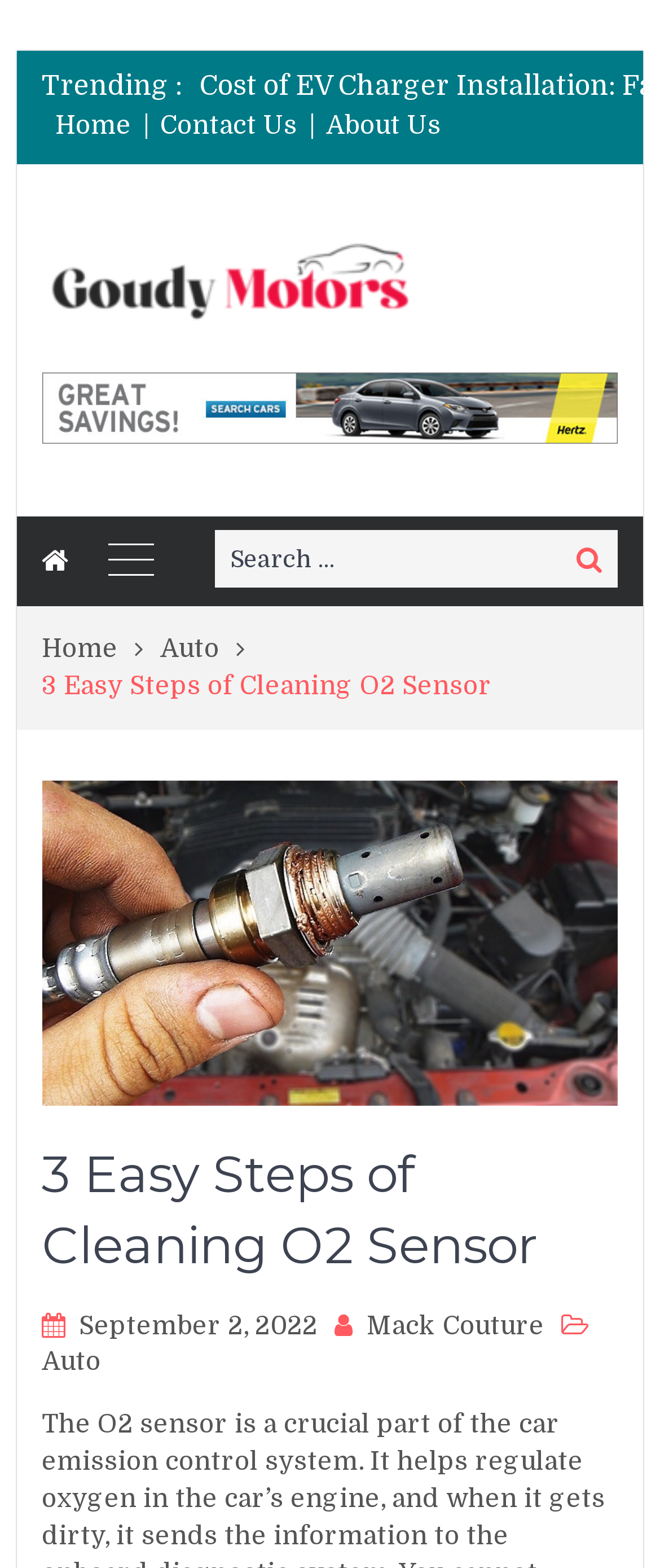Consider the image and give a detailed and elaborate answer to the question: 
What is the text above the search box?

I looked at the search section and found a static text element above the search box, which says 'Search for:', so that's the answer.